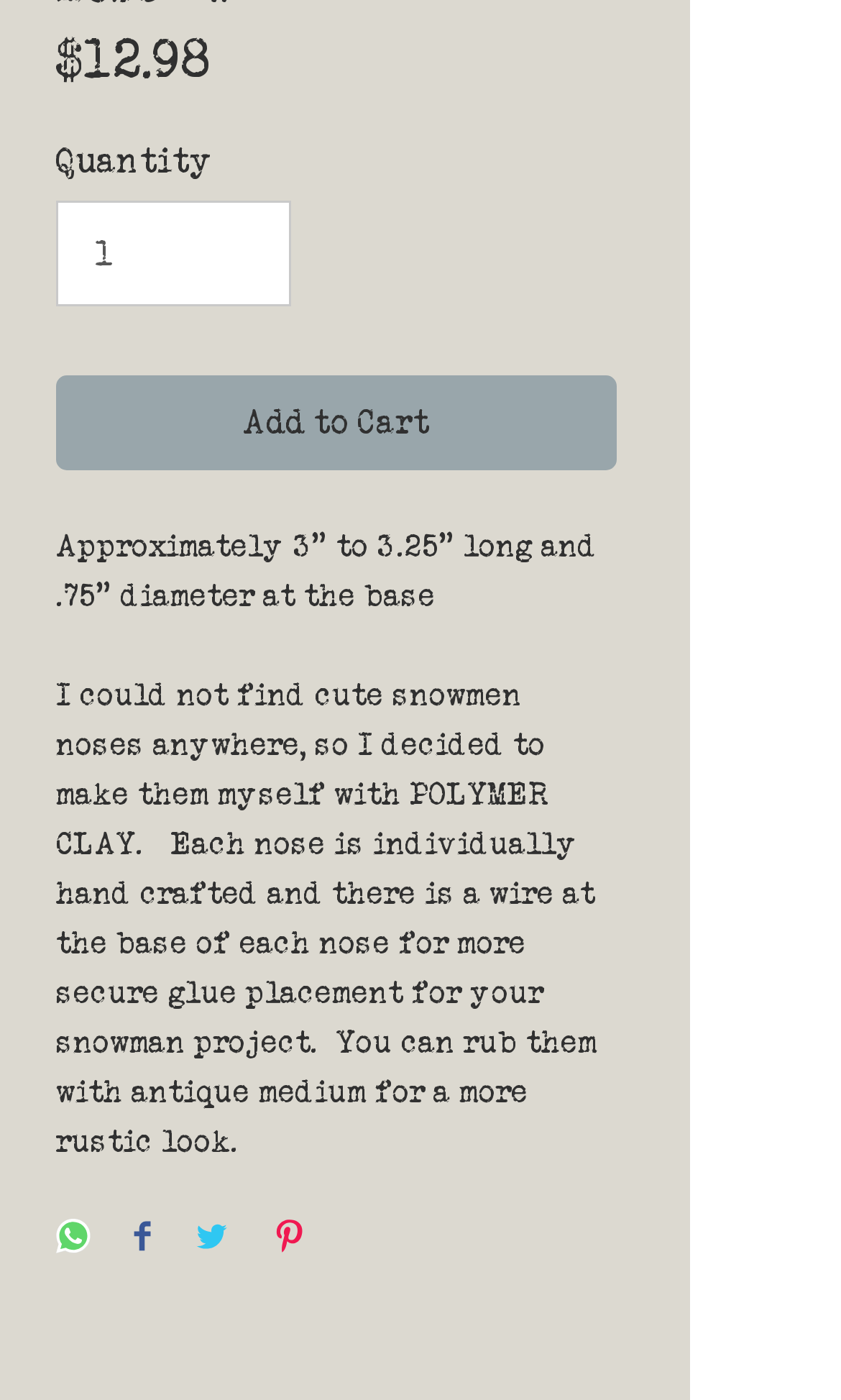Identify the bounding box for the UI element that is described as follows: "aria-label="Pin on Pinterest"".

[0.323, 0.871, 0.364, 0.9]